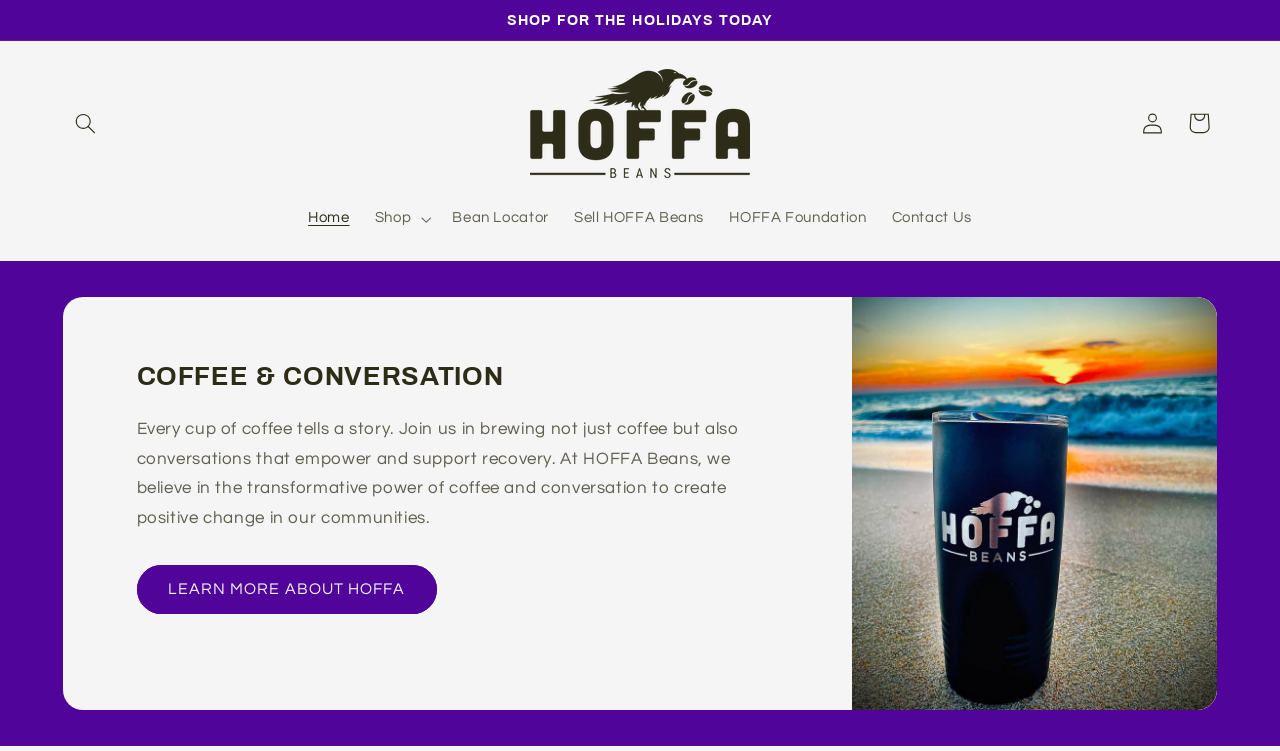Please respond to the question with a concise word or phrase:
What is the name of the foundation associated with HOFFA Beans?

HOFFA Foundation